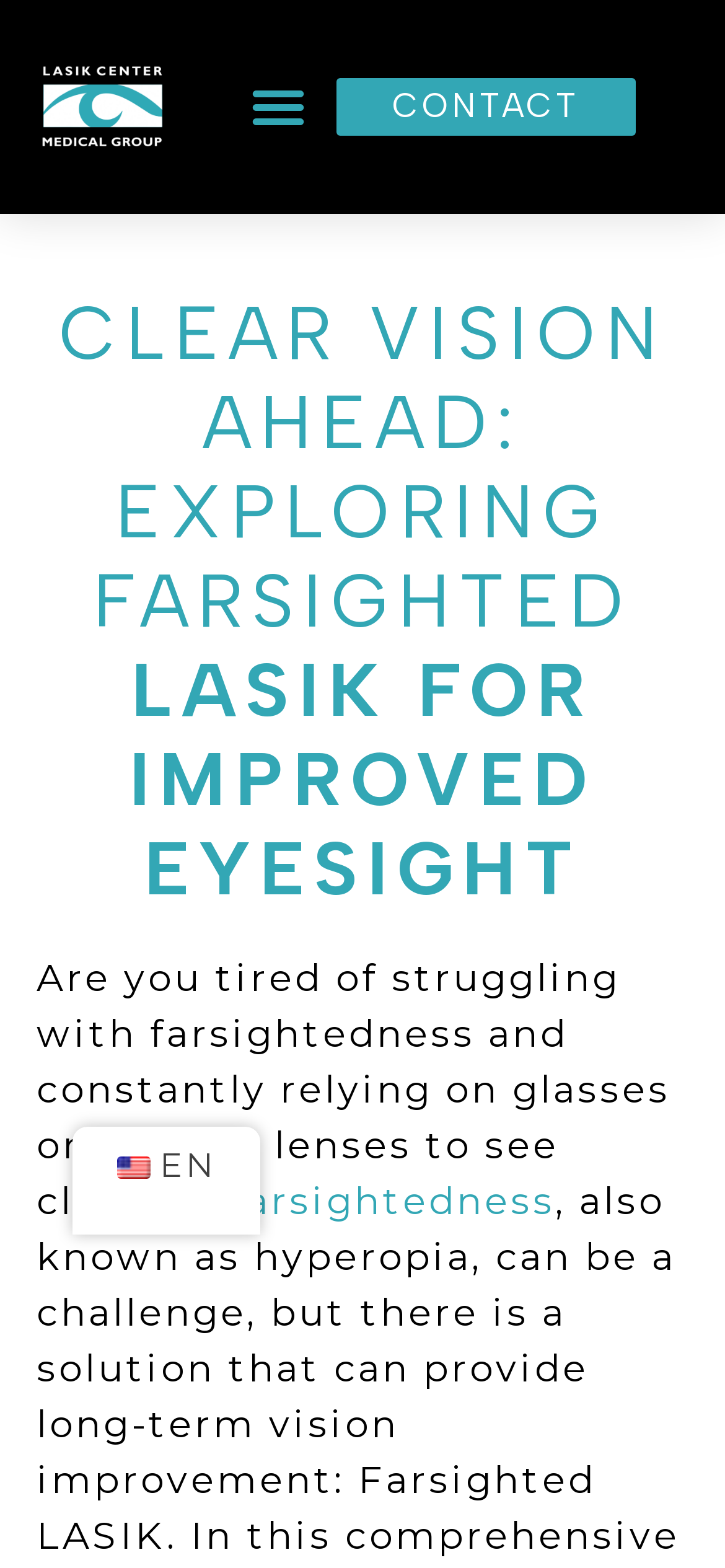Provide the bounding box coordinates for the UI element that is described by this text: "Menu". The coordinates should be in the form of four float numbers between 0 and 1: [left, top, right, bottom].

[0.326, 0.042, 0.446, 0.095]